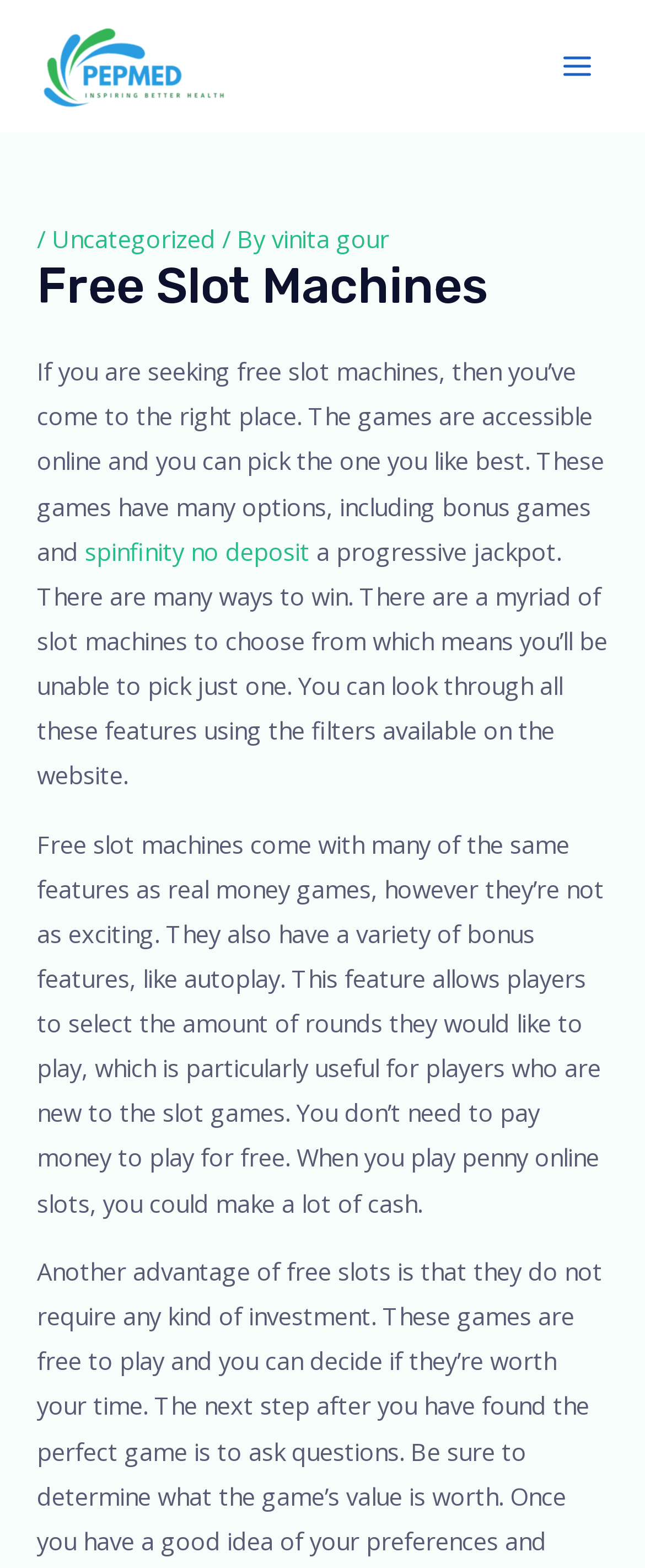What is the purpose of the filters on the website?
Based on the image content, provide your answer in one word or a short phrase.

to choose slot machines